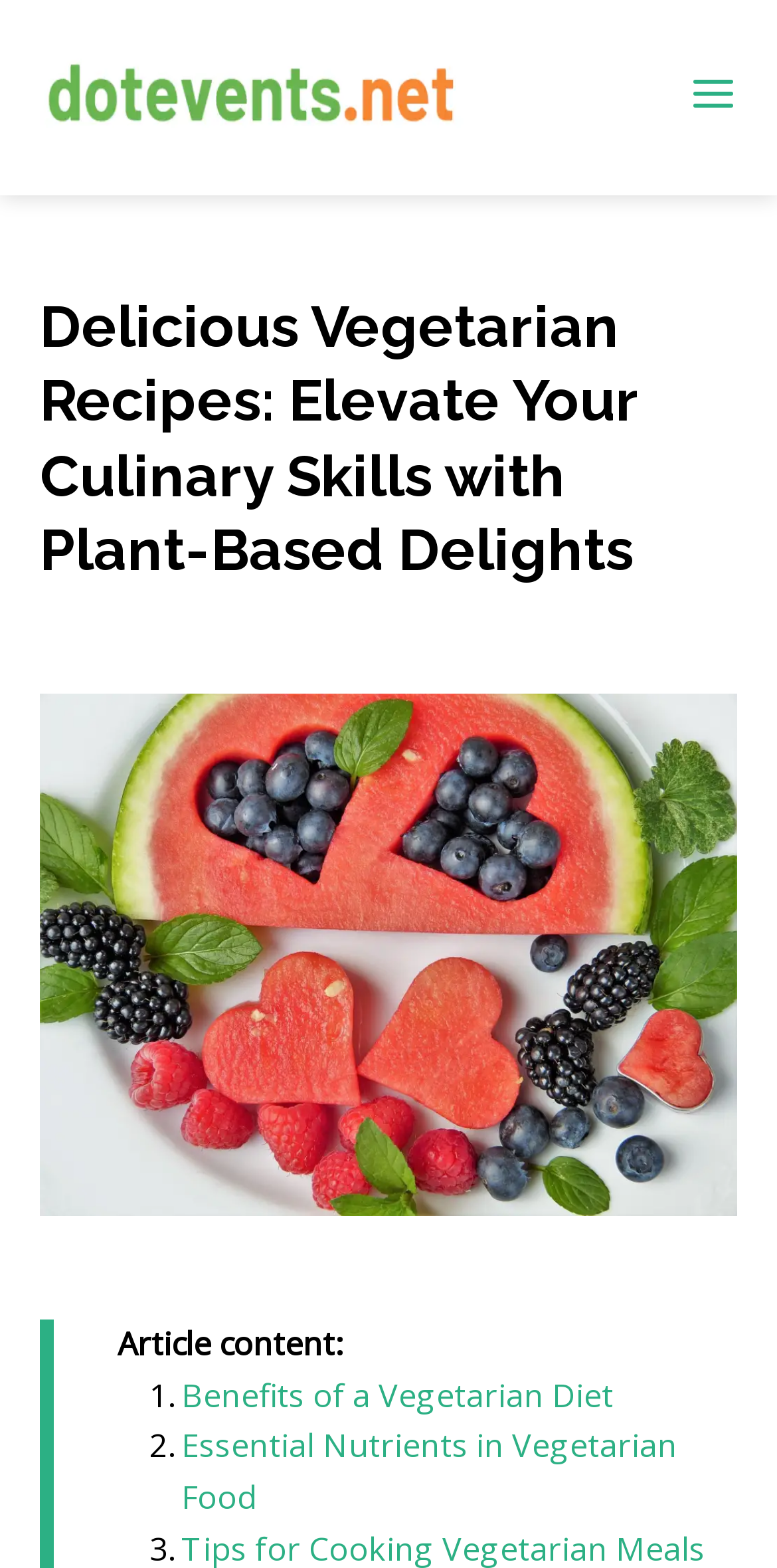What is the category of the recipes mentioned on the page?
Based on the image, answer the question with a single word or brief phrase.

Restaurant-quality